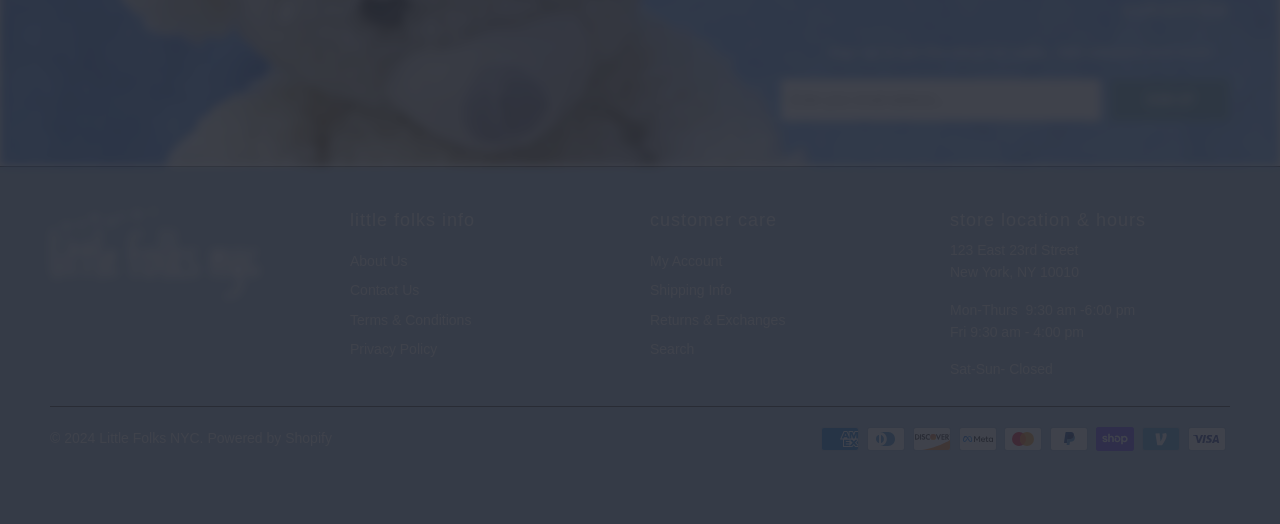Locate the bounding box coordinates of the area to click to fulfill this instruction: "Learn about Little Folks". The bounding box should be presented as four float numbers between 0 and 1, in the order [left, top, right, bottom].

[0.273, 0.483, 0.318, 0.513]